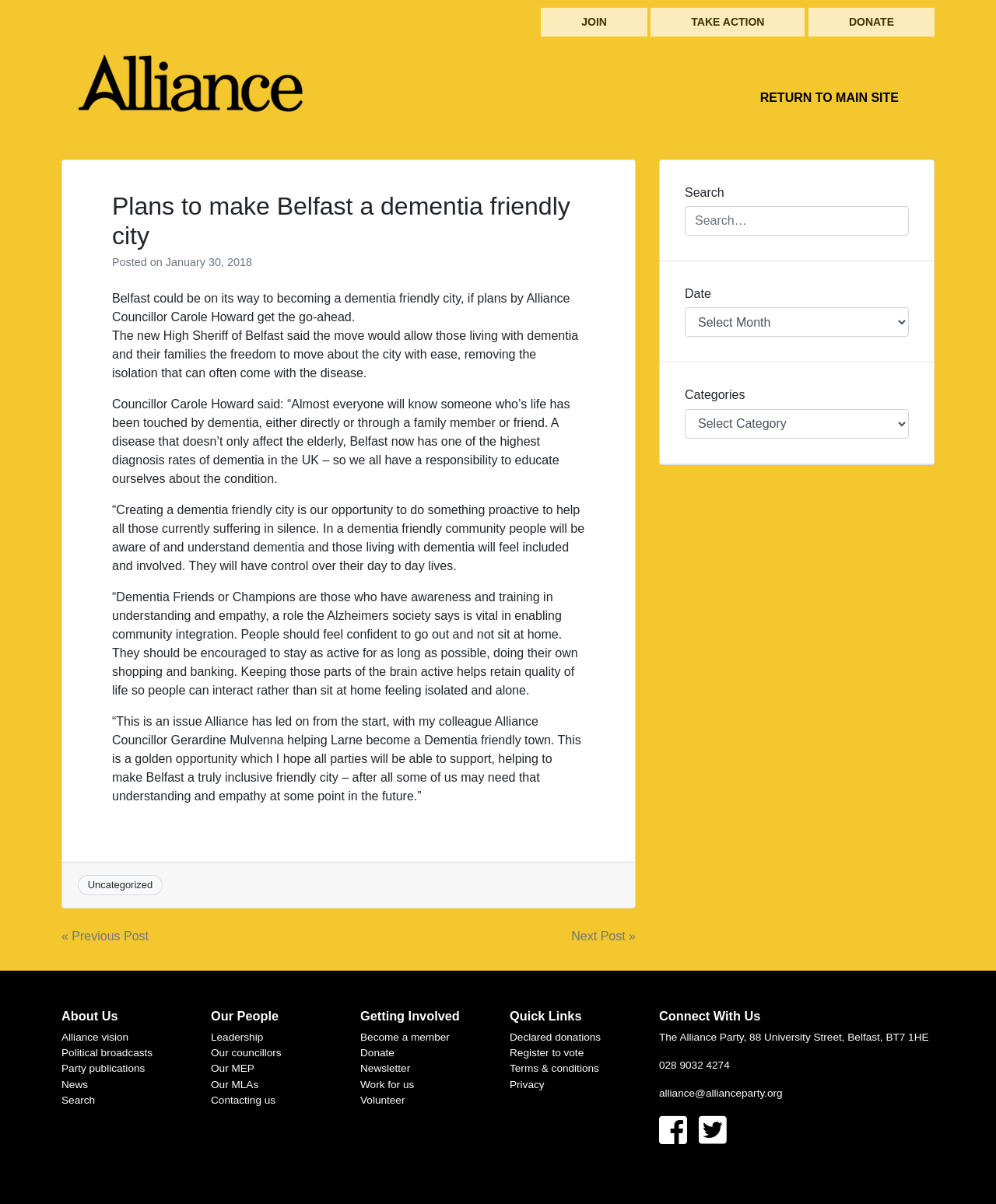Identify the main heading of the webpage and provide its text content.

Plans to make Belfast a dementia friendly city